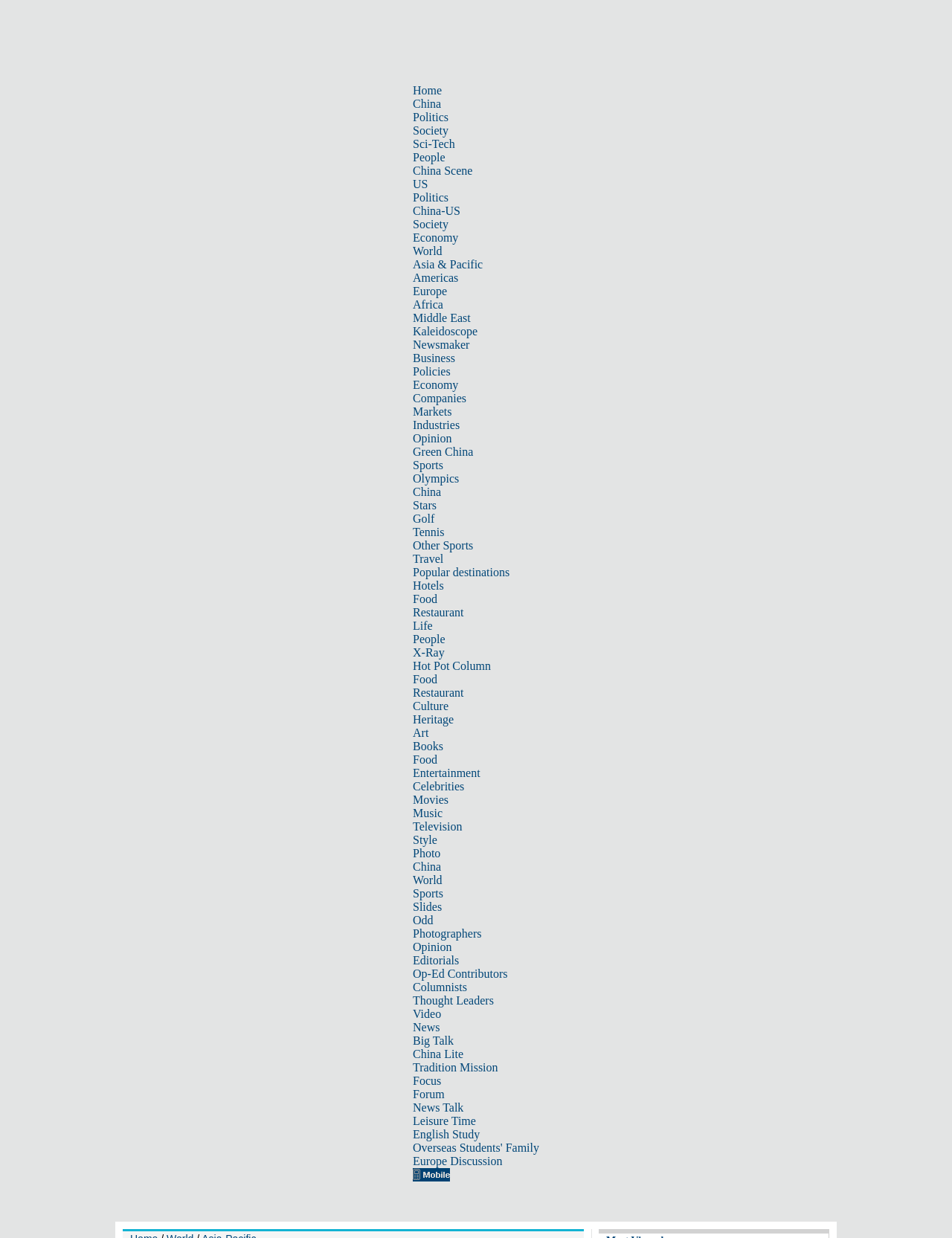Please identify the bounding box coordinates of the clickable region that I should interact with to perform the following instruction: "Click on the 'Home' link". The coordinates should be expressed as four float numbers between 0 and 1, i.e., [left, top, right, bottom].

[0.434, 0.068, 0.464, 0.078]